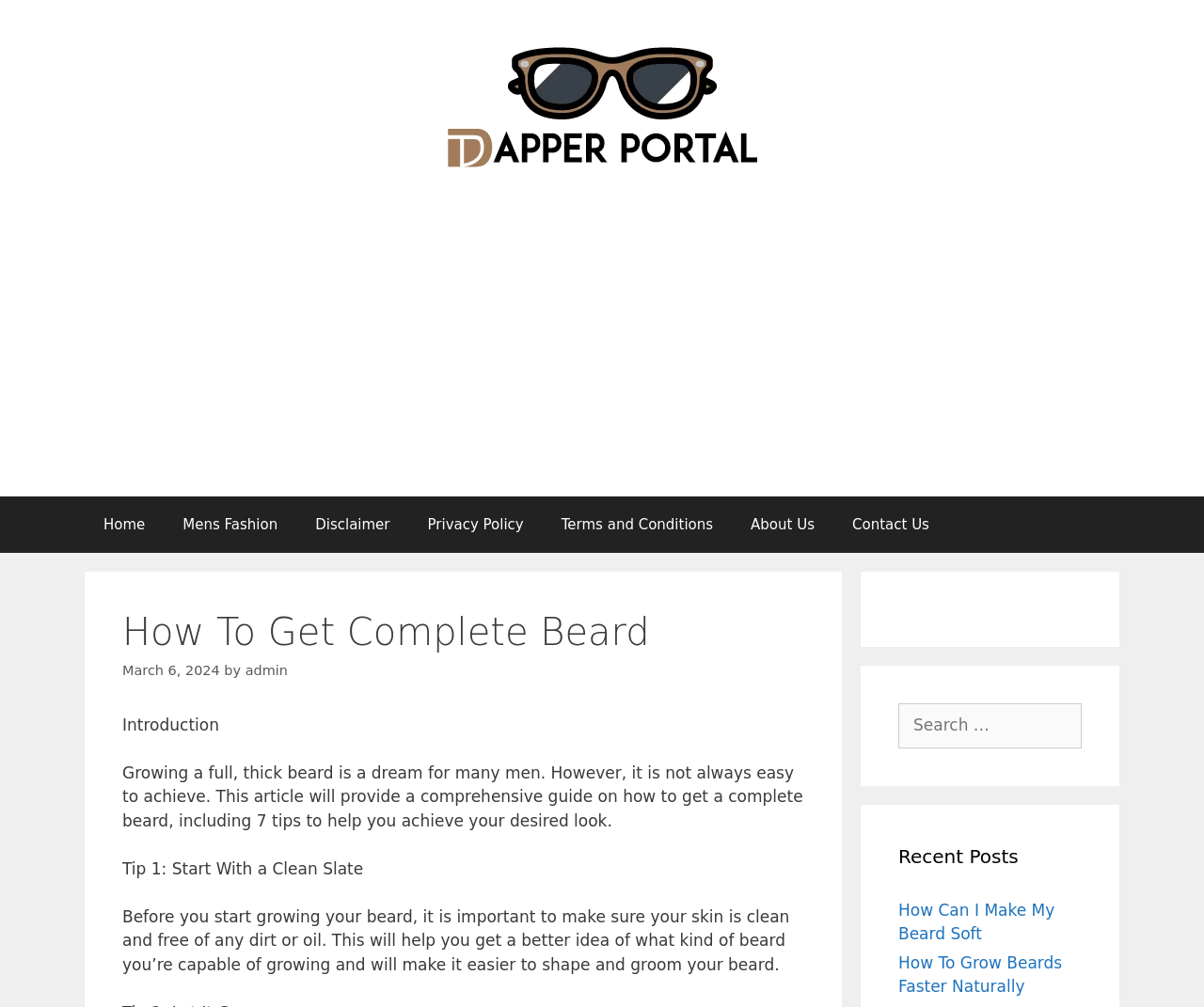Use a single word or phrase to answer this question: 
What is the first tip for growing a beard?

Start With a Clean Slate